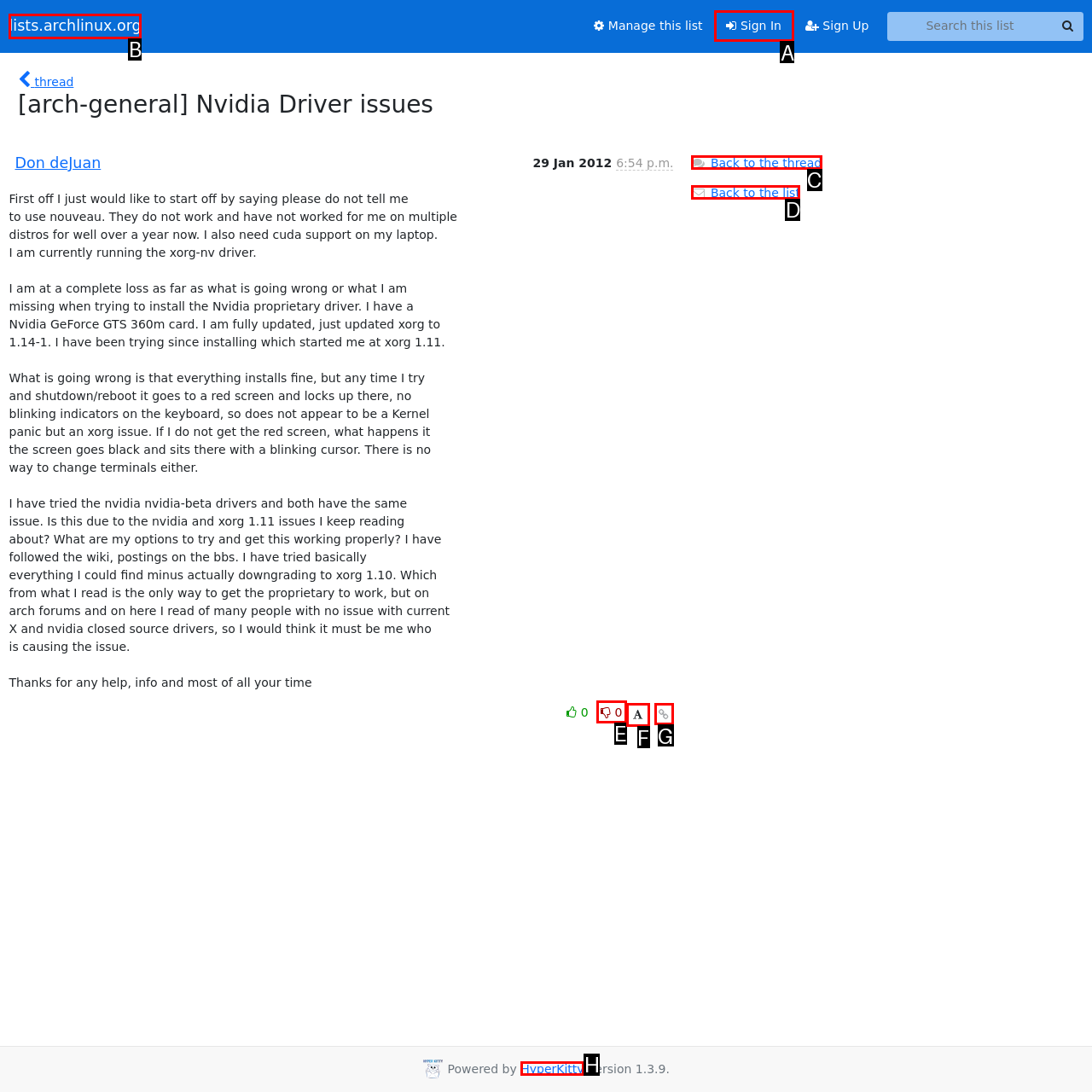Identify the letter of the option that should be selected to accomplish the following task: Sign In. Provide the letter directly.

A